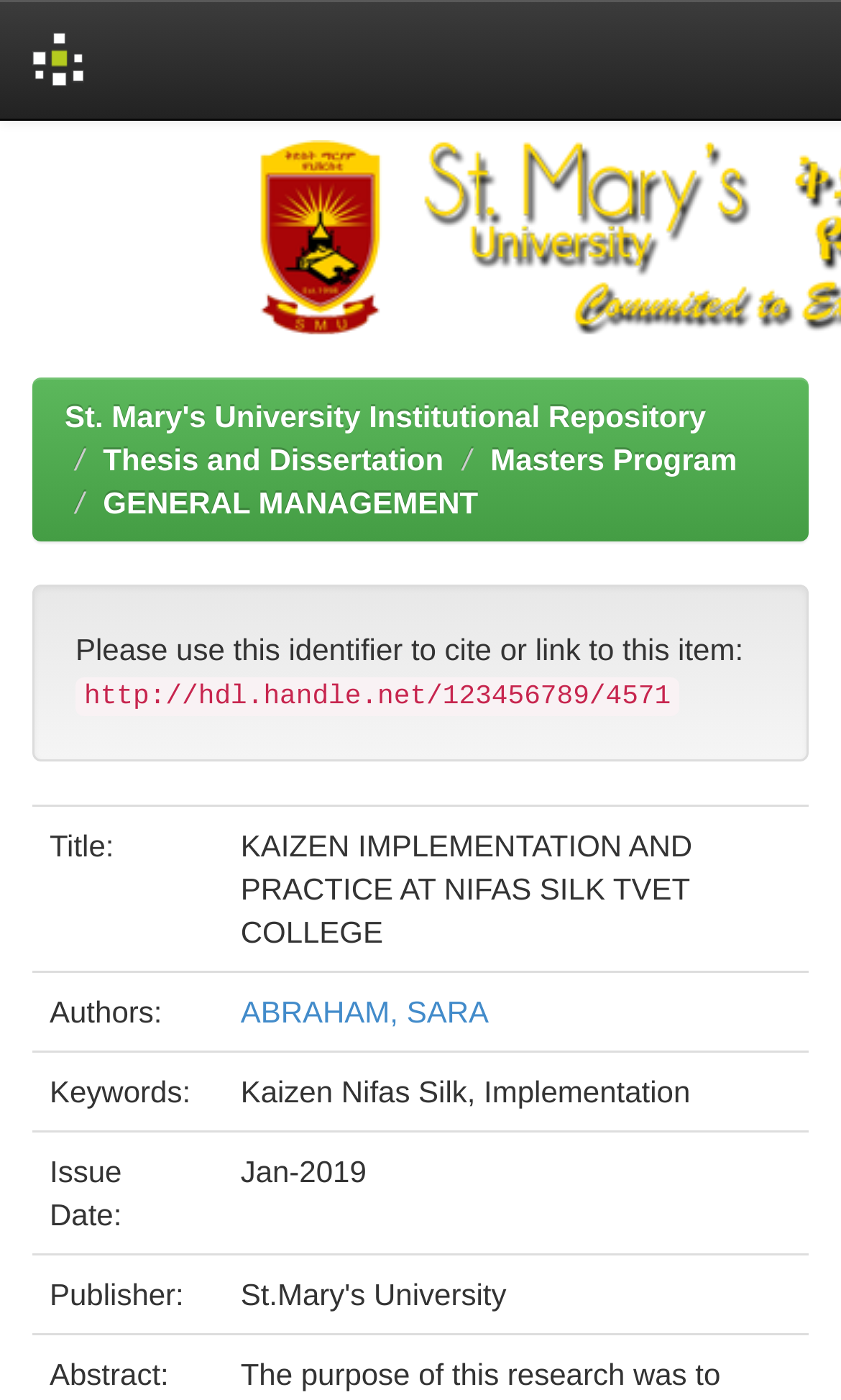What is the publisher of the item?
Please provide a detailed and thorough answer to the question.

The publisher of the item can be found in the gridcell element with the text 'Publisher:' and its corresponding value is 'St.Mary's University'.